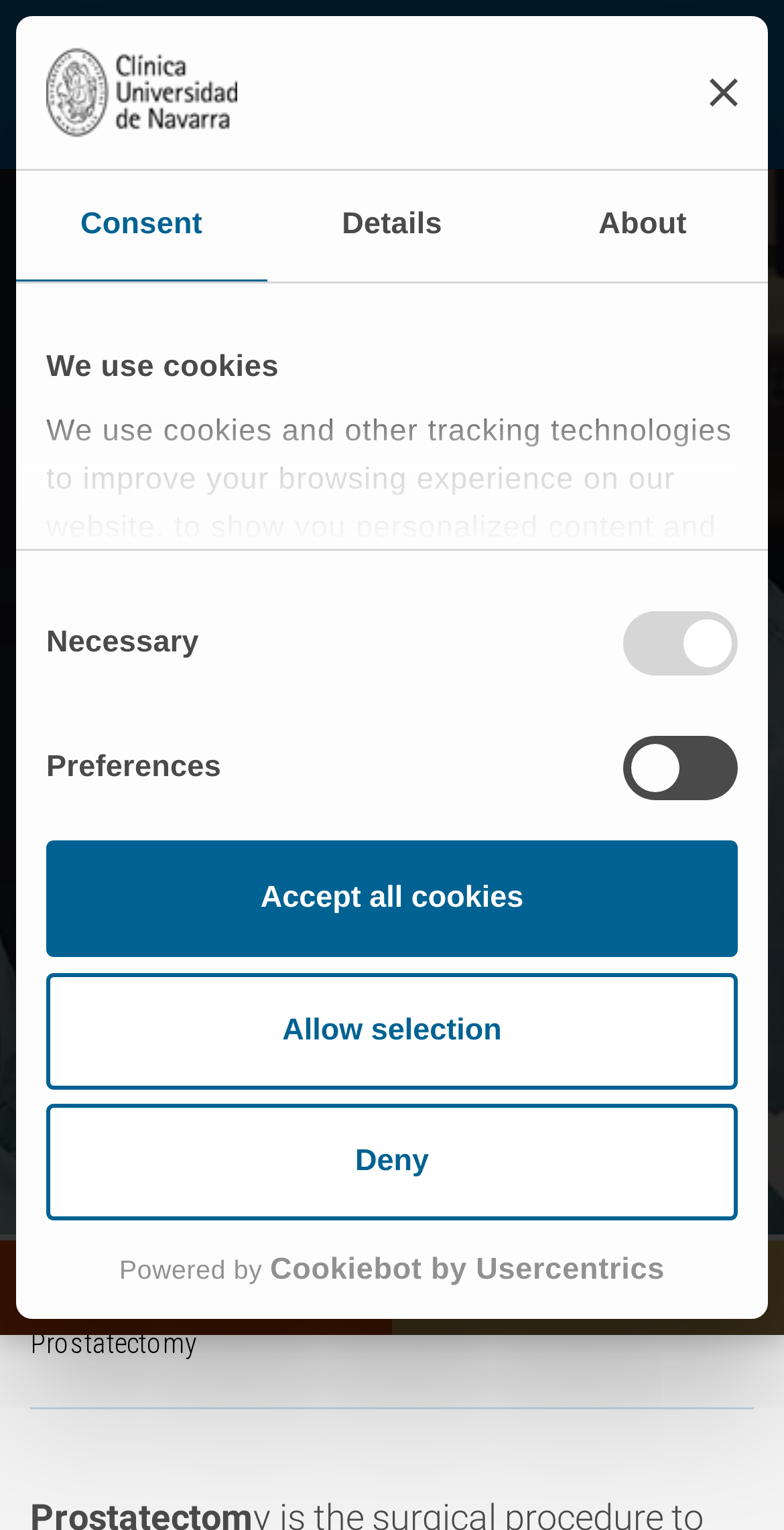Determine the bounding box for the described HTML element: "title="Clínica Universidad de Navarra"". Ensure the coordinates are four float numbers between 0 and 1 in the format [left, top, right, bottom].

[0.038, 0.043, 0.346, 0.064]